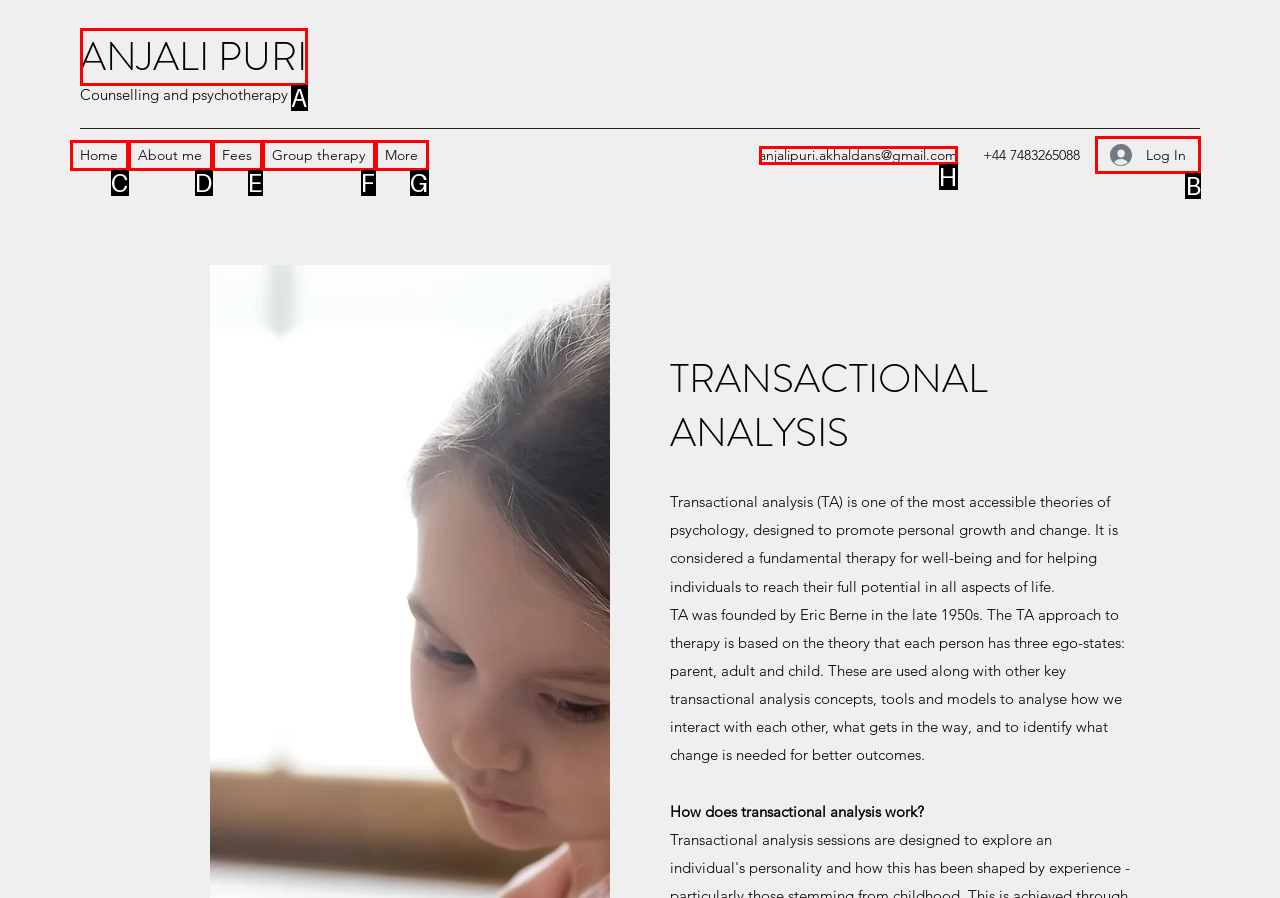Which option should be clicked to execute the following task: Click on the 'Log In' button? Respond with the letter of the selected option.

B